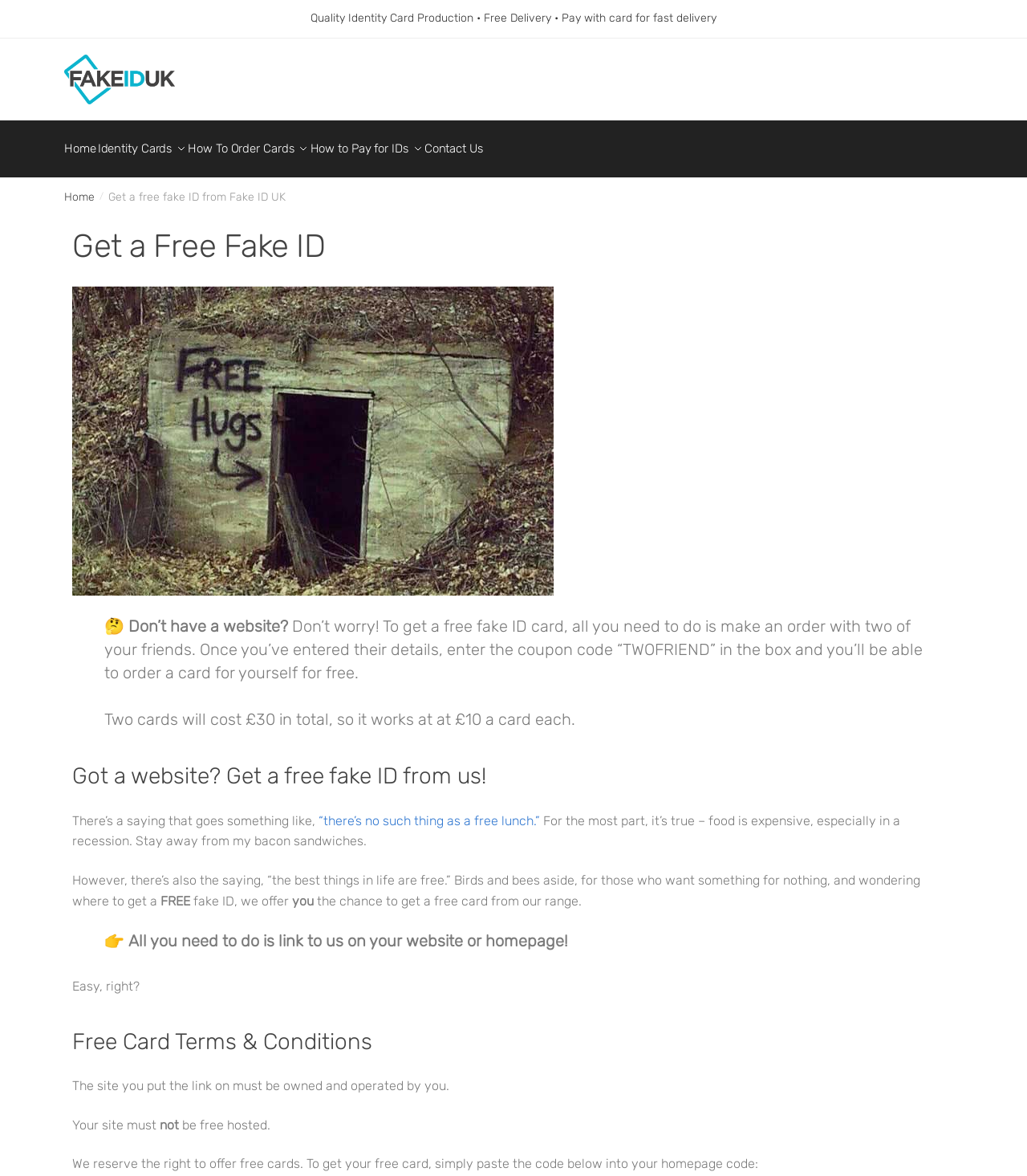What is the price of two cards?
Ensure your answer is thorough and detailed.

According to the text, 'Two cards will cost £30 in total, so it works at at £10 a card each.'